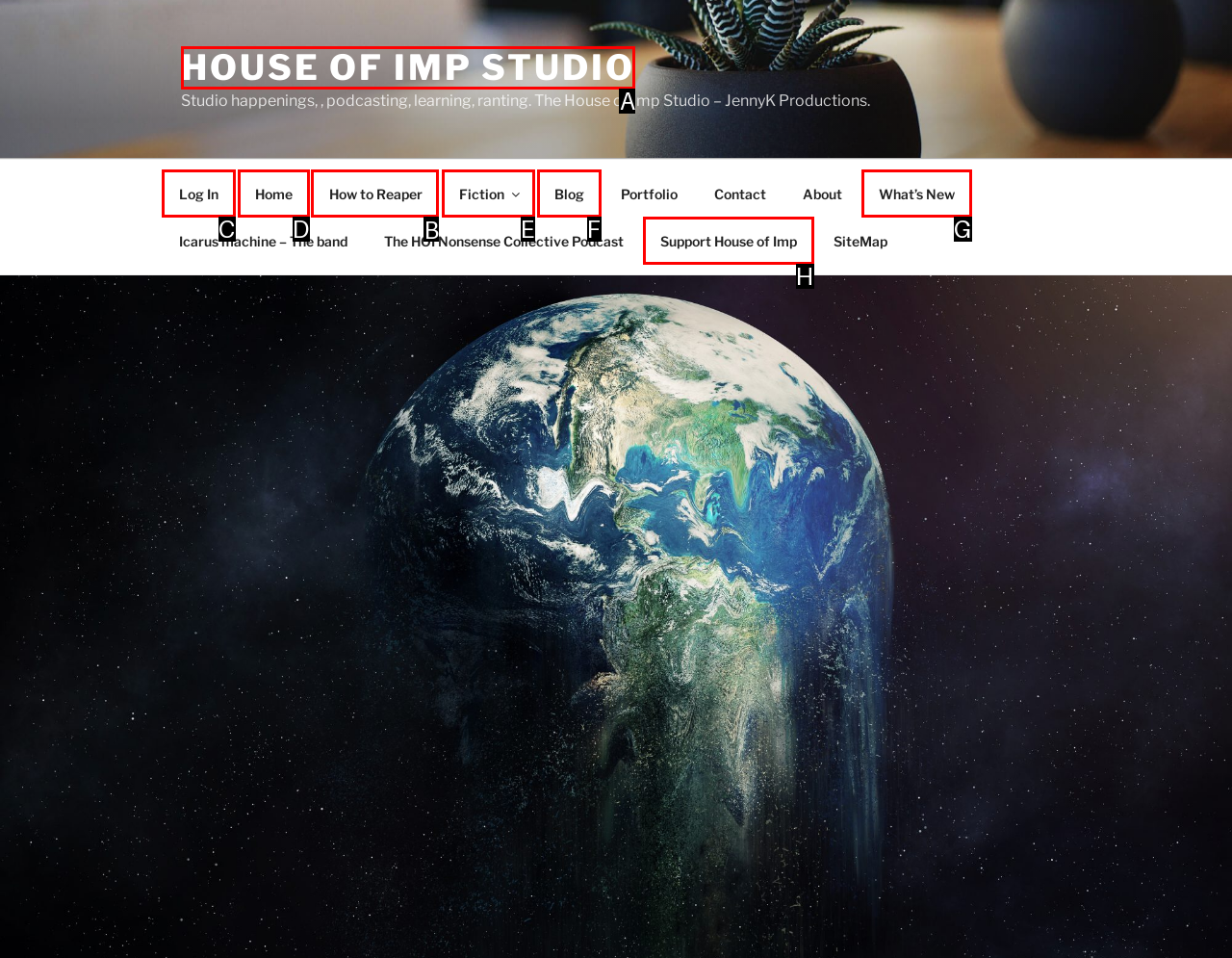Point out the HTML element I should click to achieve the following: learn how to reaper Reply with the letter of the selected element.

B